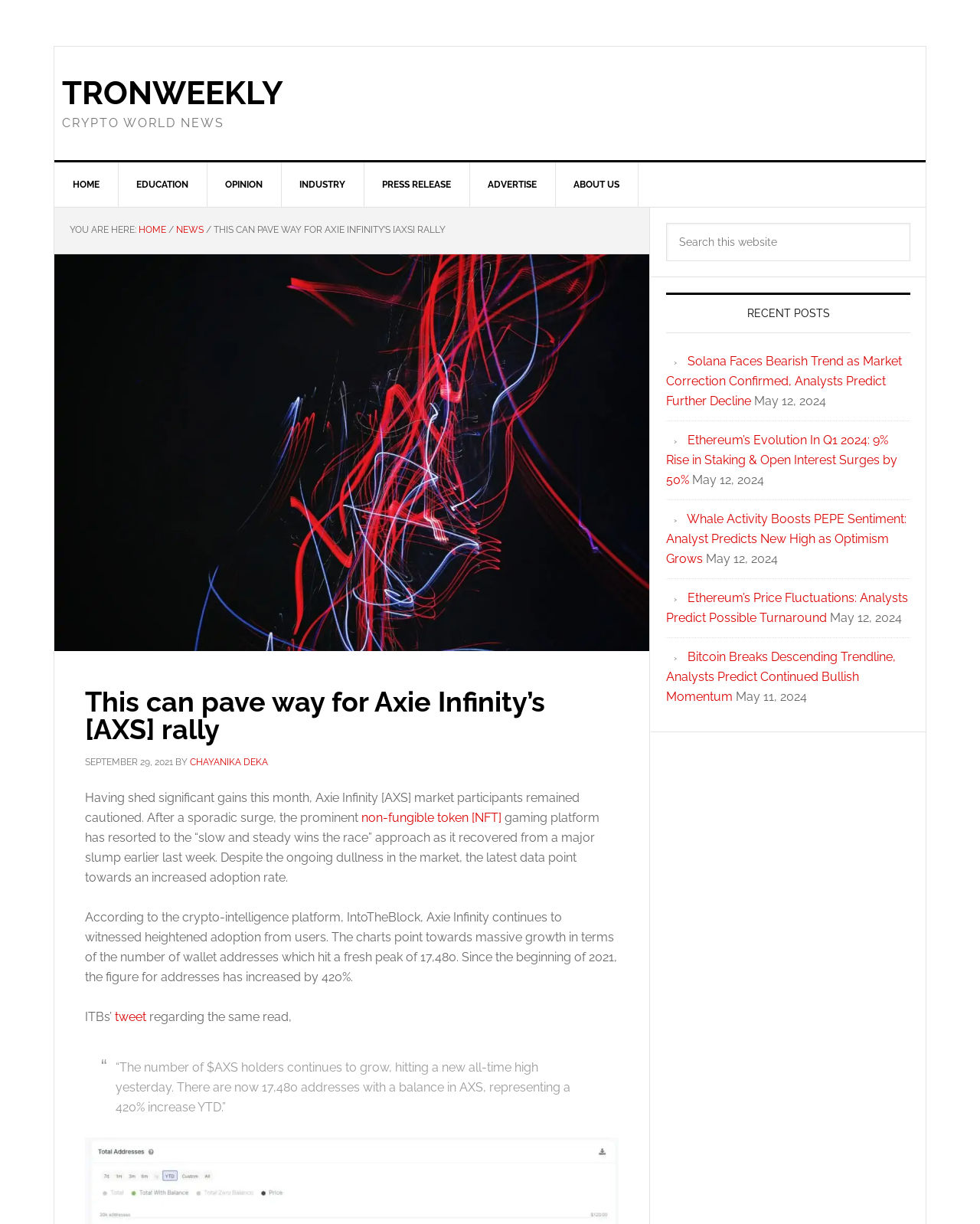Refer to the screenshot and give an in-depth answer to this question: Who wrote the article?

I found the author's name by examining the link element with the content 'CHAYANIKA DEKA' at coordinates [0.194, 0.618, 0.273, 0.627]. This element is located near the article's title and timestamp, suggesting that it is the author's name.